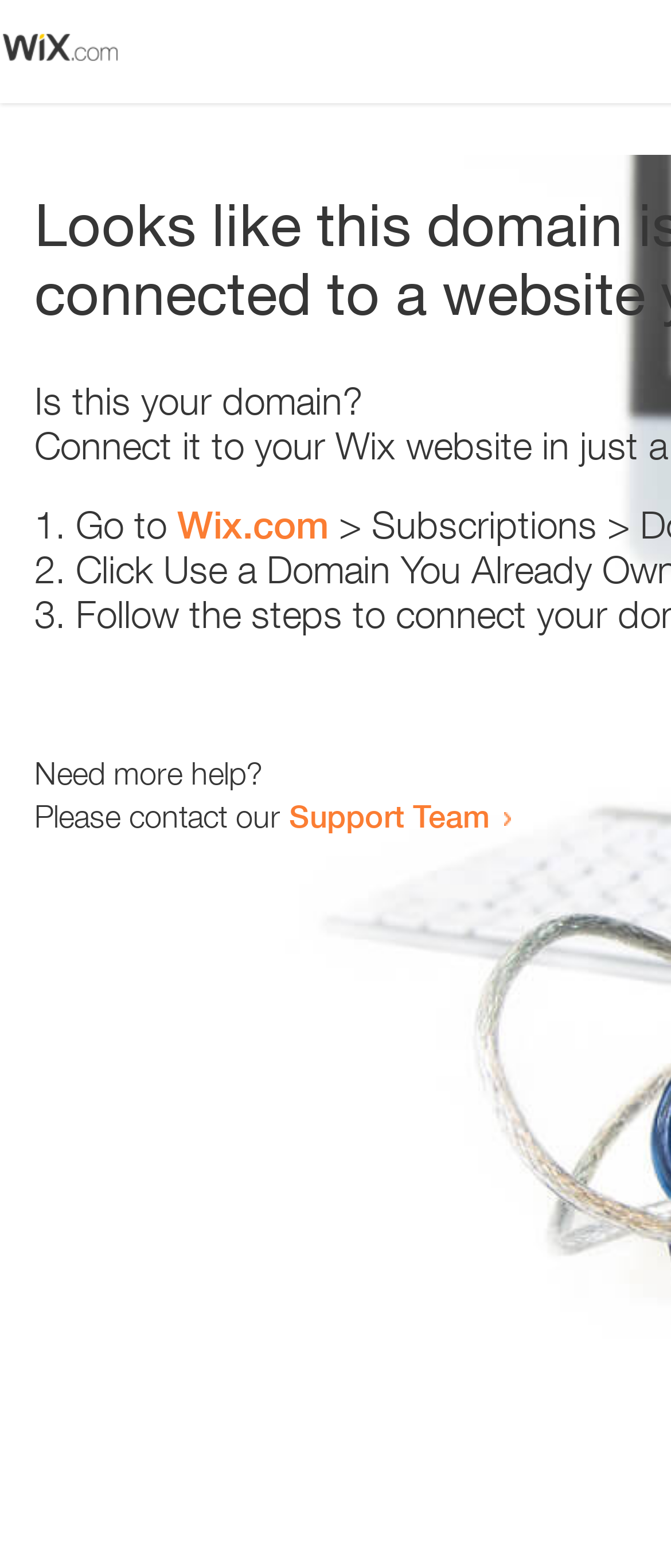Please provide a one-word or short phrase answer to the question:
Who should be contacted for more help?

Support Team